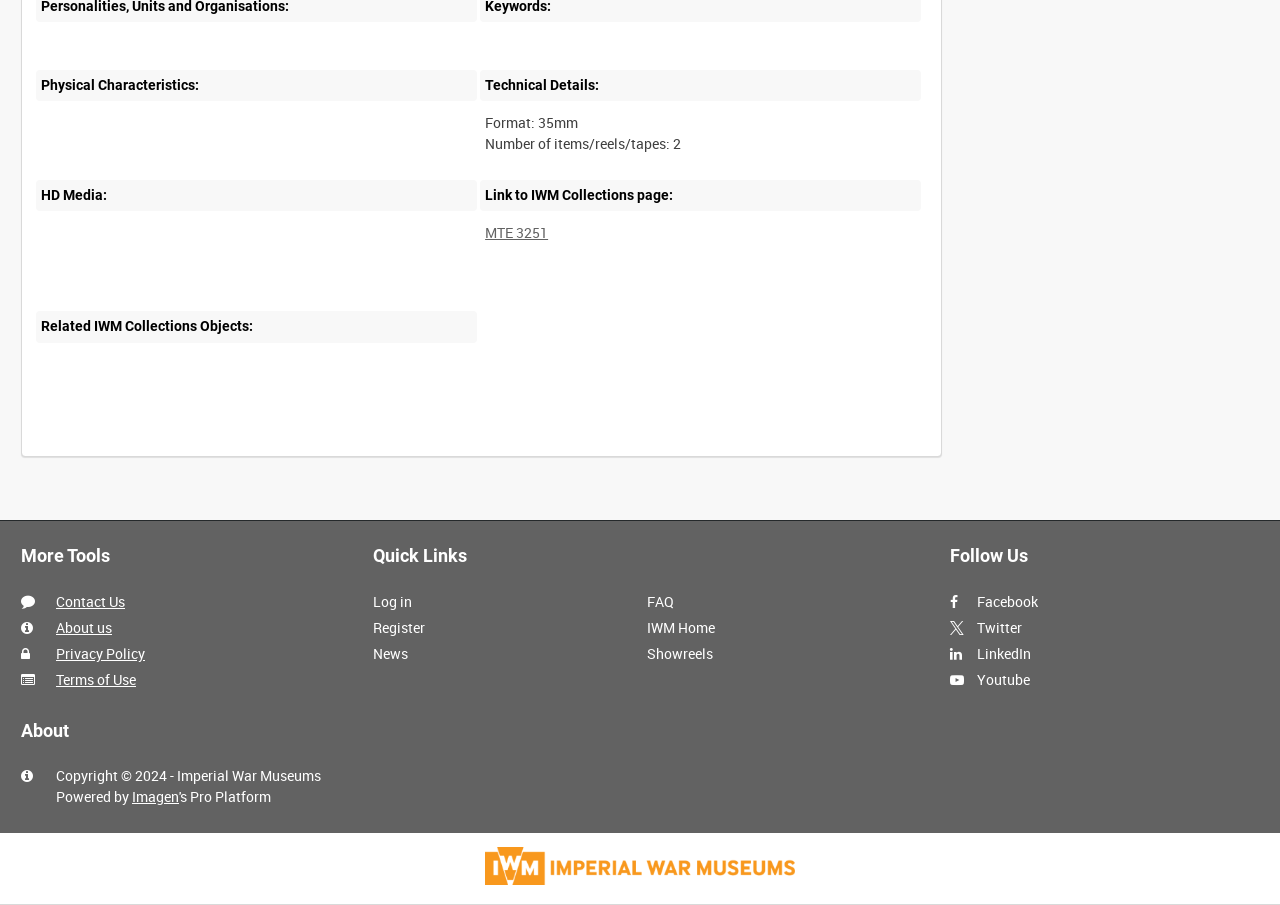Please identify the bounding box coordinates of the element I need to click to follow this instruction: "Search for something".

None